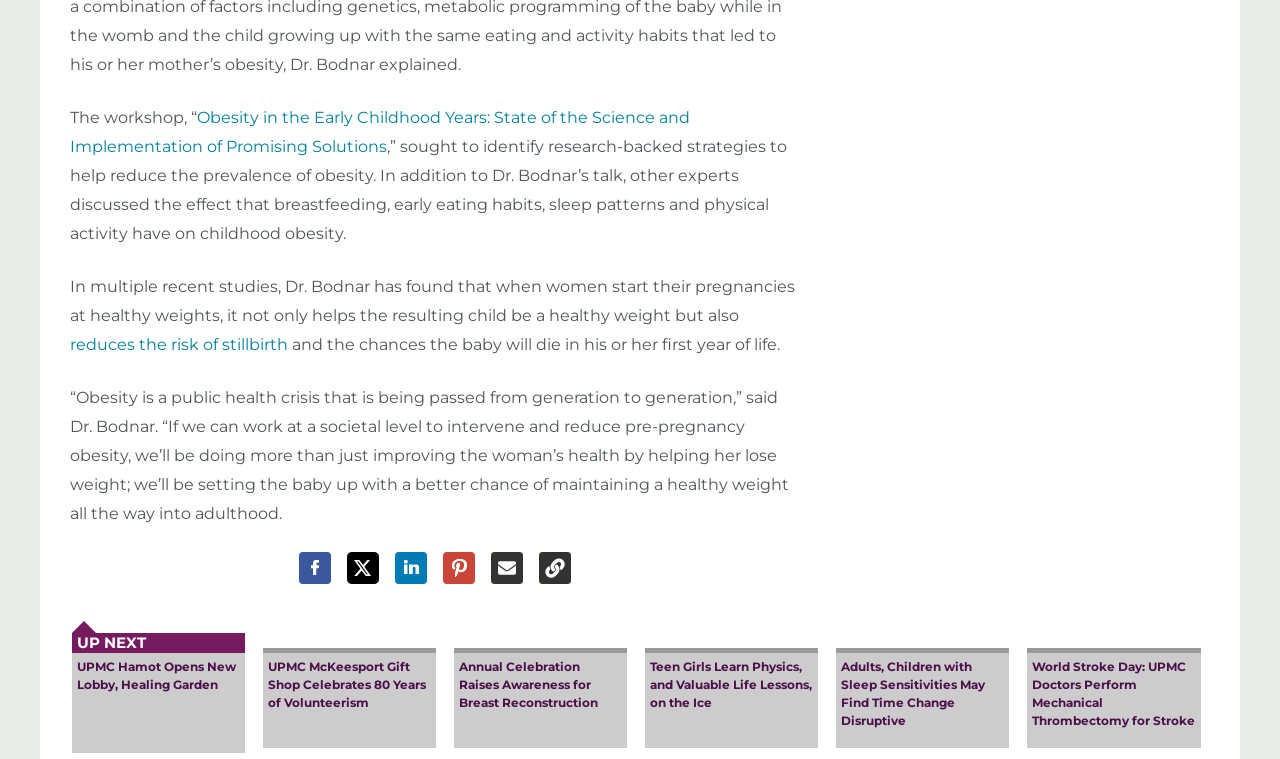Specify the bounding box coordinates of the element's area that should be clicked to execute the given instruction: "Read more about Dr. Bodnar's research on reducing the risk of stillbirth". The coordinates should be four float numbers between 0 and 1, i.e., [left, top, right, bottom].

[0.055, 0.441, 0.225, 0.466]